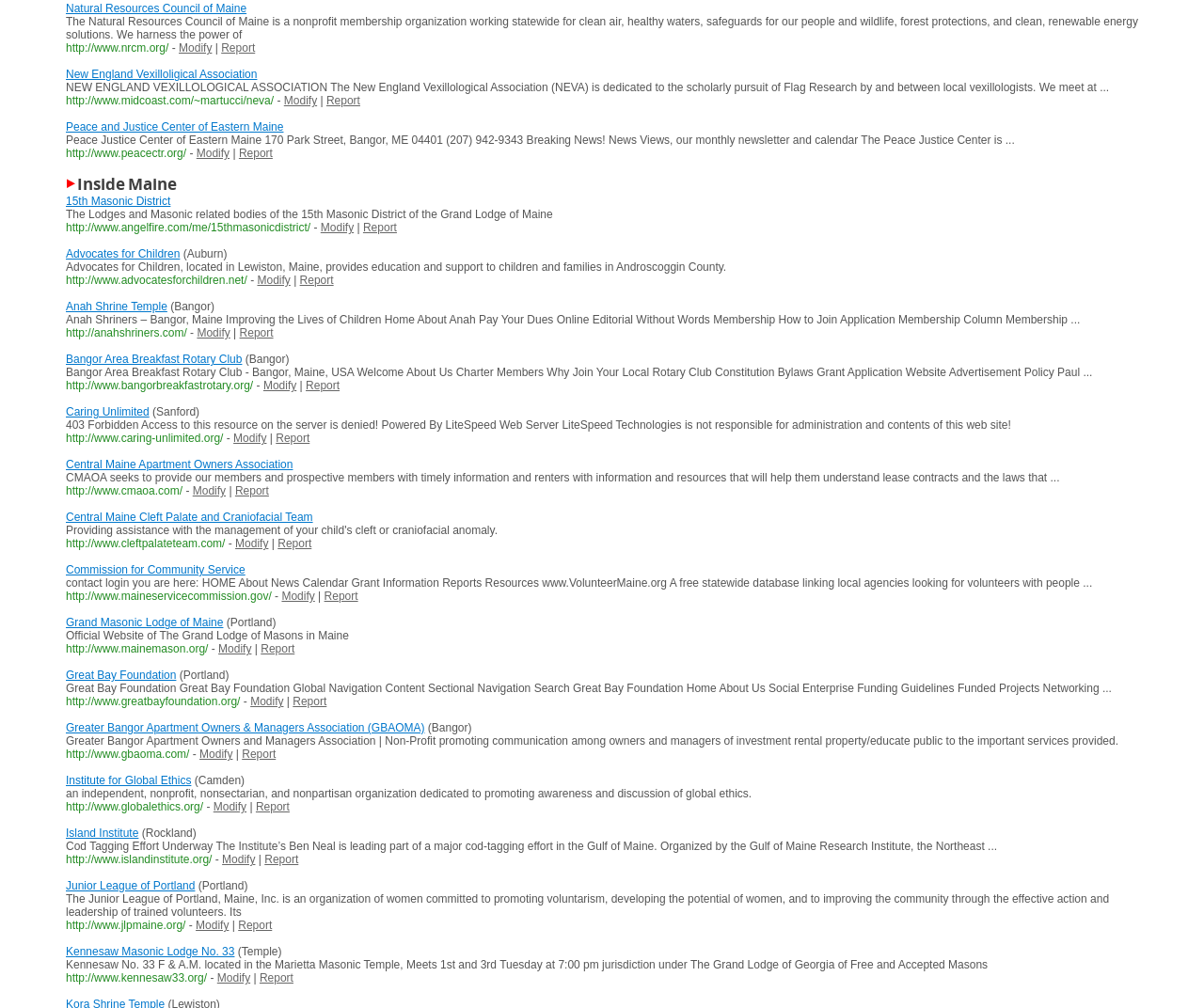Provide the bounding box coordinates of the UI element that matches the description: "Report".

[0.302, 0.219, 0.33, 0.232]